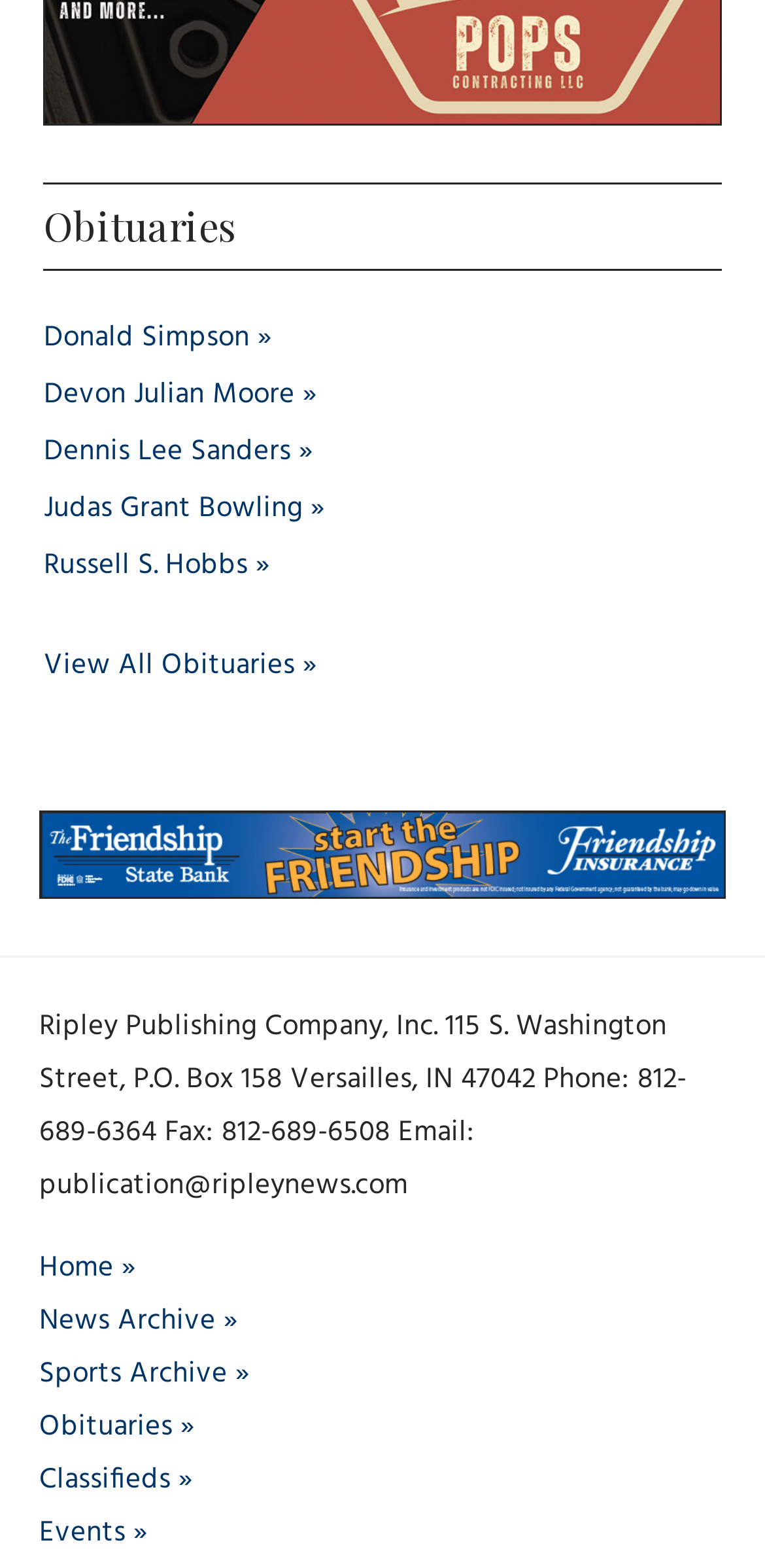What is the purpose of the 'View All Obituaries' link?
Using the visual information, reply with a single word or short phrase.

To view all obituaries